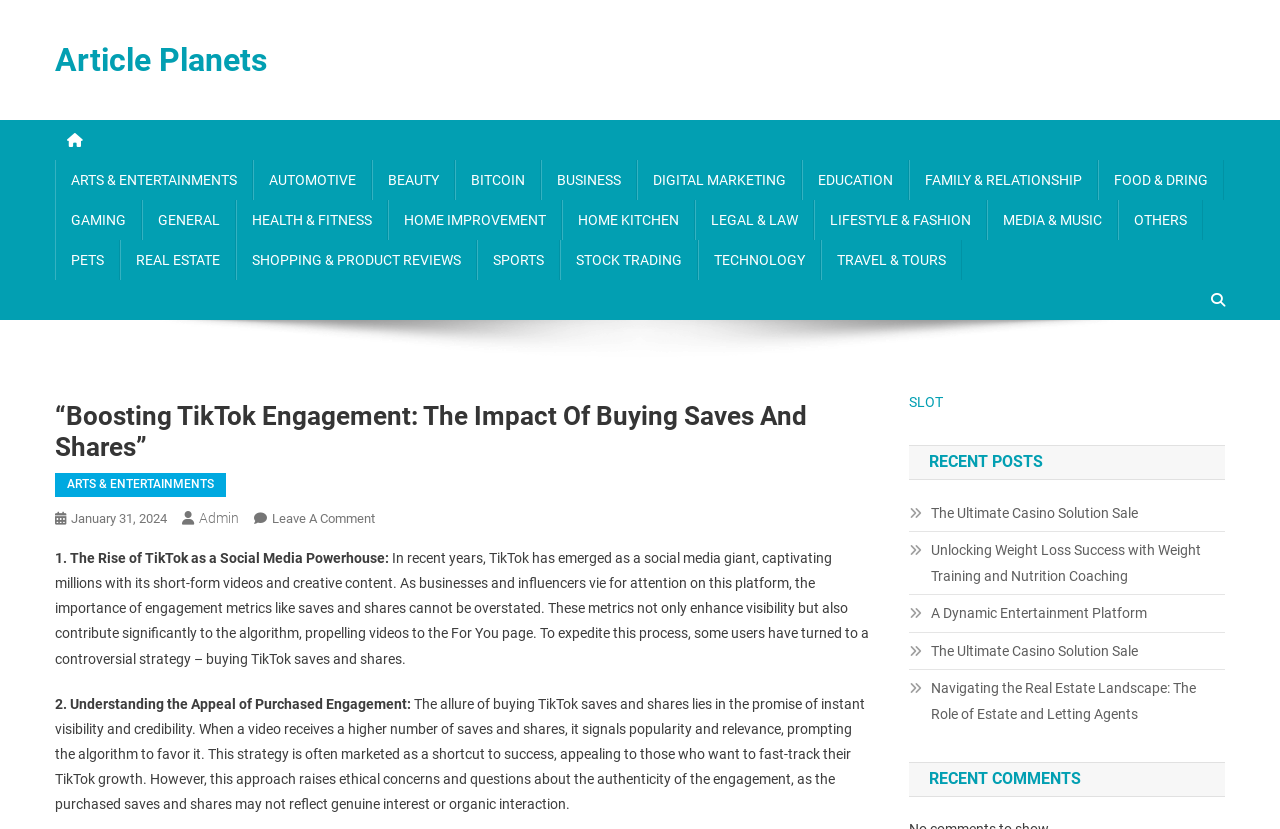Analyze the image and answer the question with as much detail as possible: 
How many categories are listed?

I counted the number of links under the 'ARTS & ENTERTAINMENTS' category, which includes 'AUTOMOTIVE', 'BEAUTY', and so on, until 'OTHERS'. There are 23 categories in total.